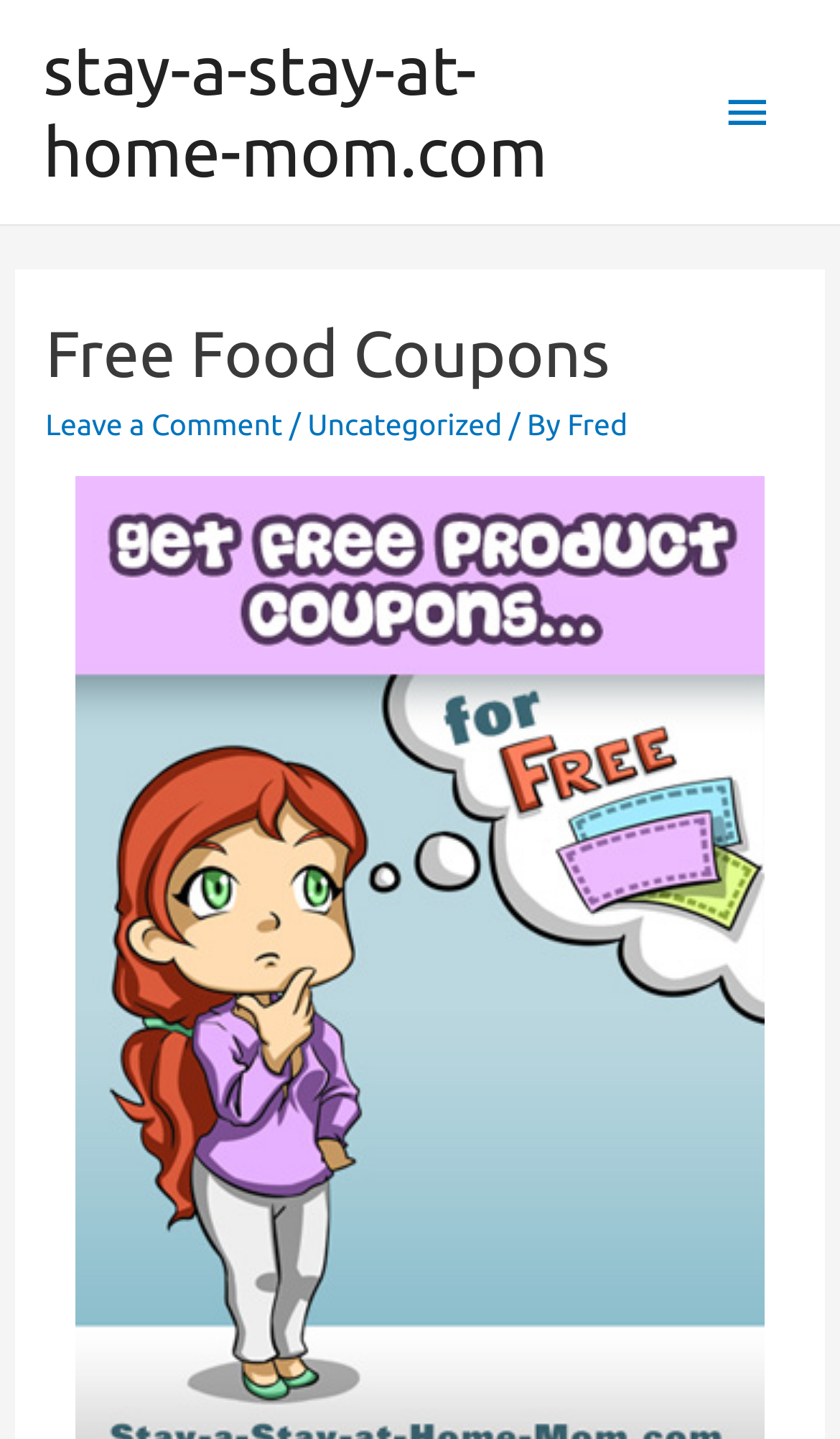Who is the author of the article?
Provide a detailed answer to the question, using the image to inform your response.

I looked at the text below the main heading and found the author's name, 'Fred', listed next to the category 'Uncategorized'.